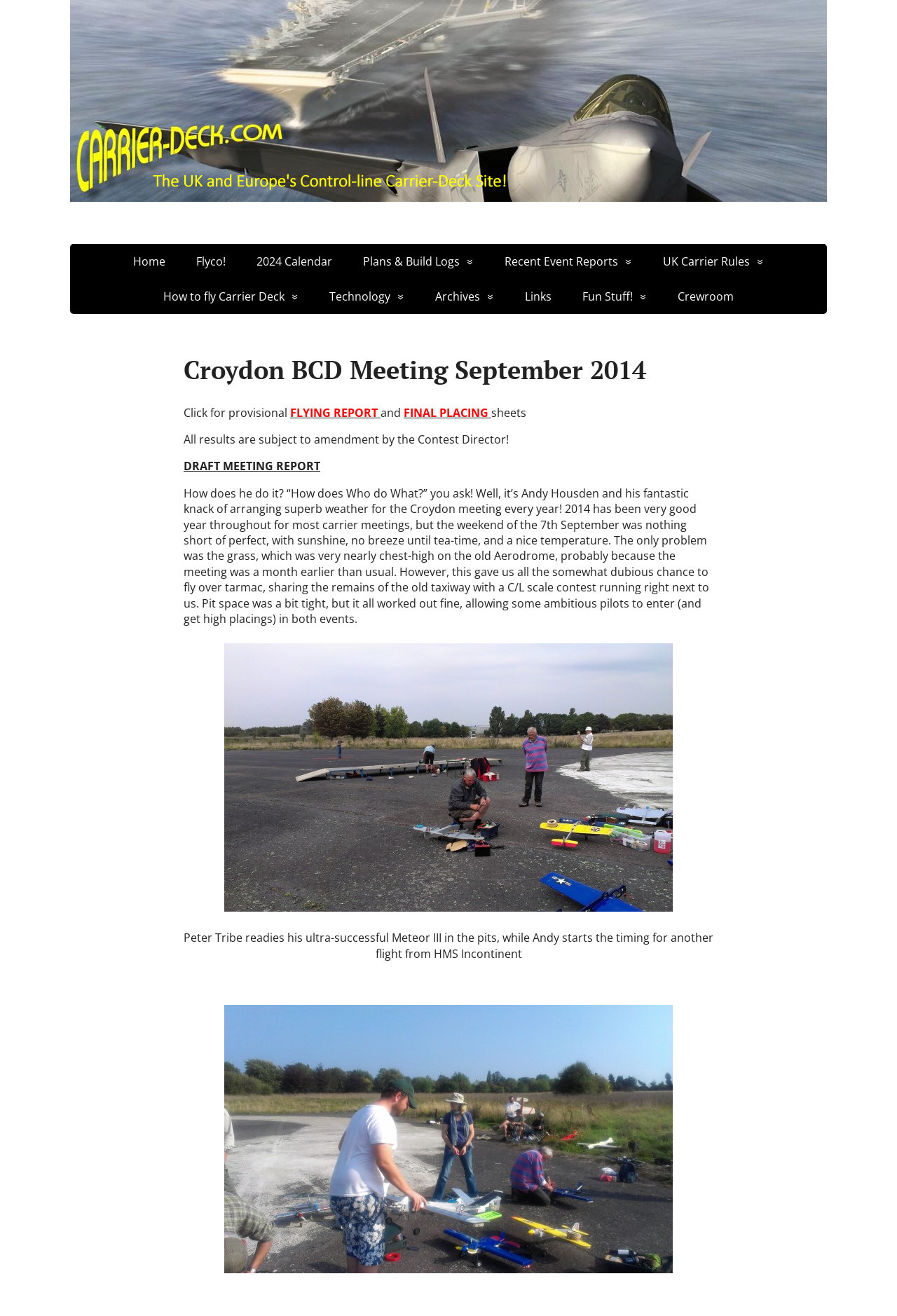By analyzing the image, answer the following question with a detailed response: How many links are in the top navigation bar?

I counted the links in the top navigation bar, which are 'Home', 'Flyco!', '2024 Calendar', 'Plans & Build Logs »', 'Recent Event Reports »', 'UK Carrier Rules »', and 'How to fly Carrier Deck »'. There are 7 links in total.